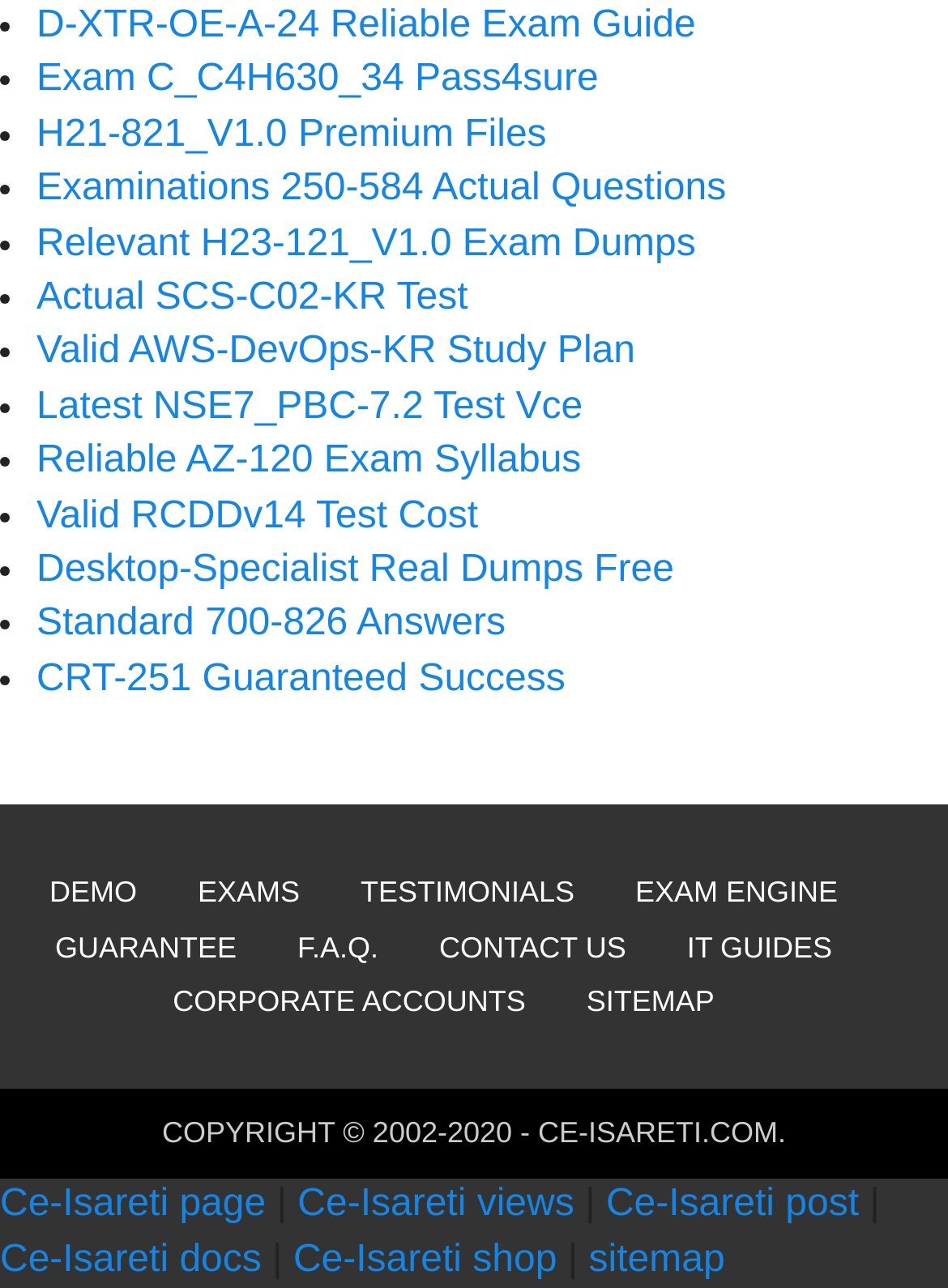Please determine the bounding box coordinates of the element to click in order to execute the following instruction: "Read the 'COPYRIGHT' information". The coordinates should be four float numbers between 0 and 1, specified as [left, top, right, bottom].

[0.171, 0.867, 0.829, 0.893]